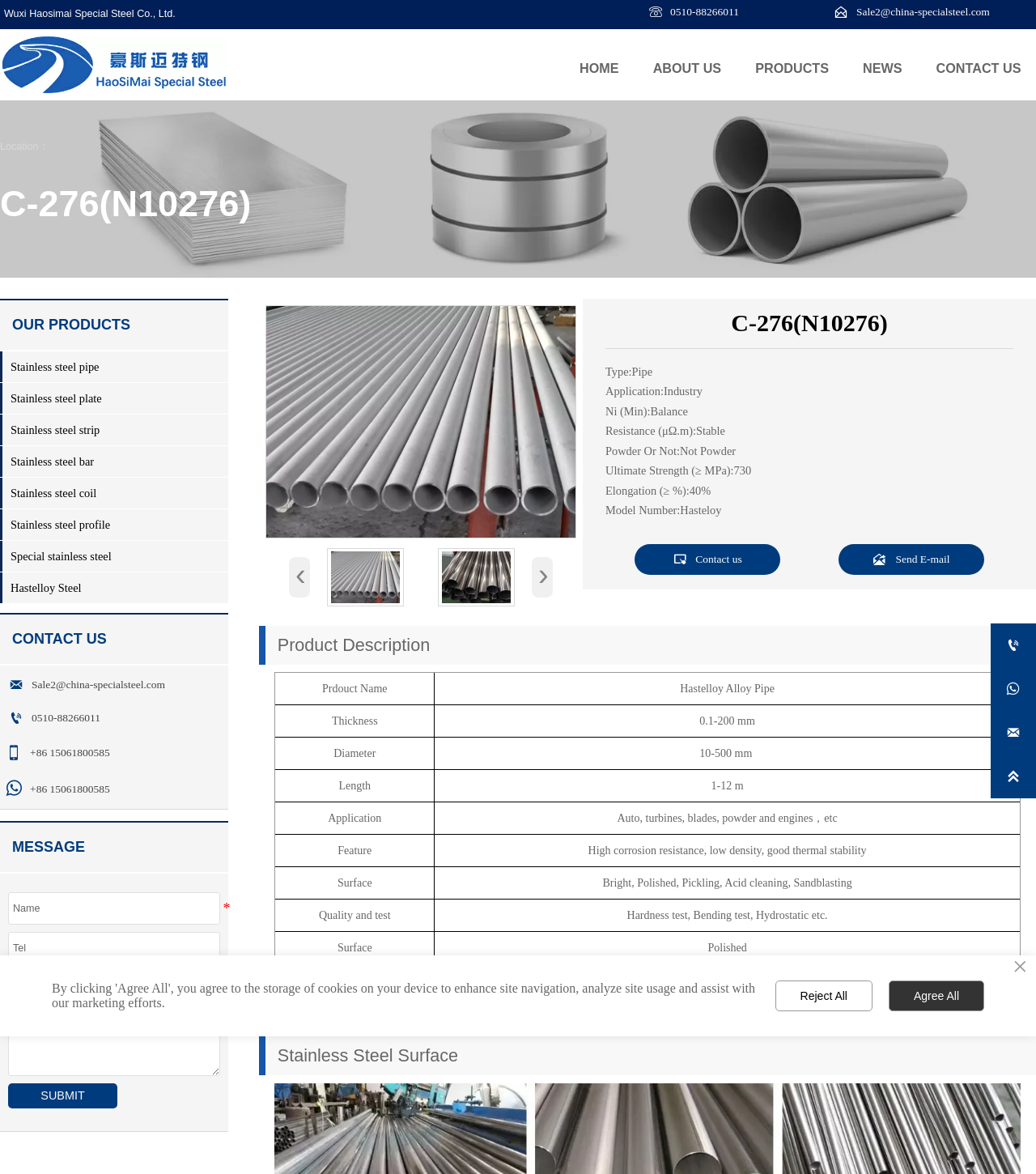What is the company name?
Look at the image and construct a detailed response to the question.

The company name is located at the top of the webpage, in a static text element with a bounding box coordinate of [0.004, 0.007, 0.169, 0.017].